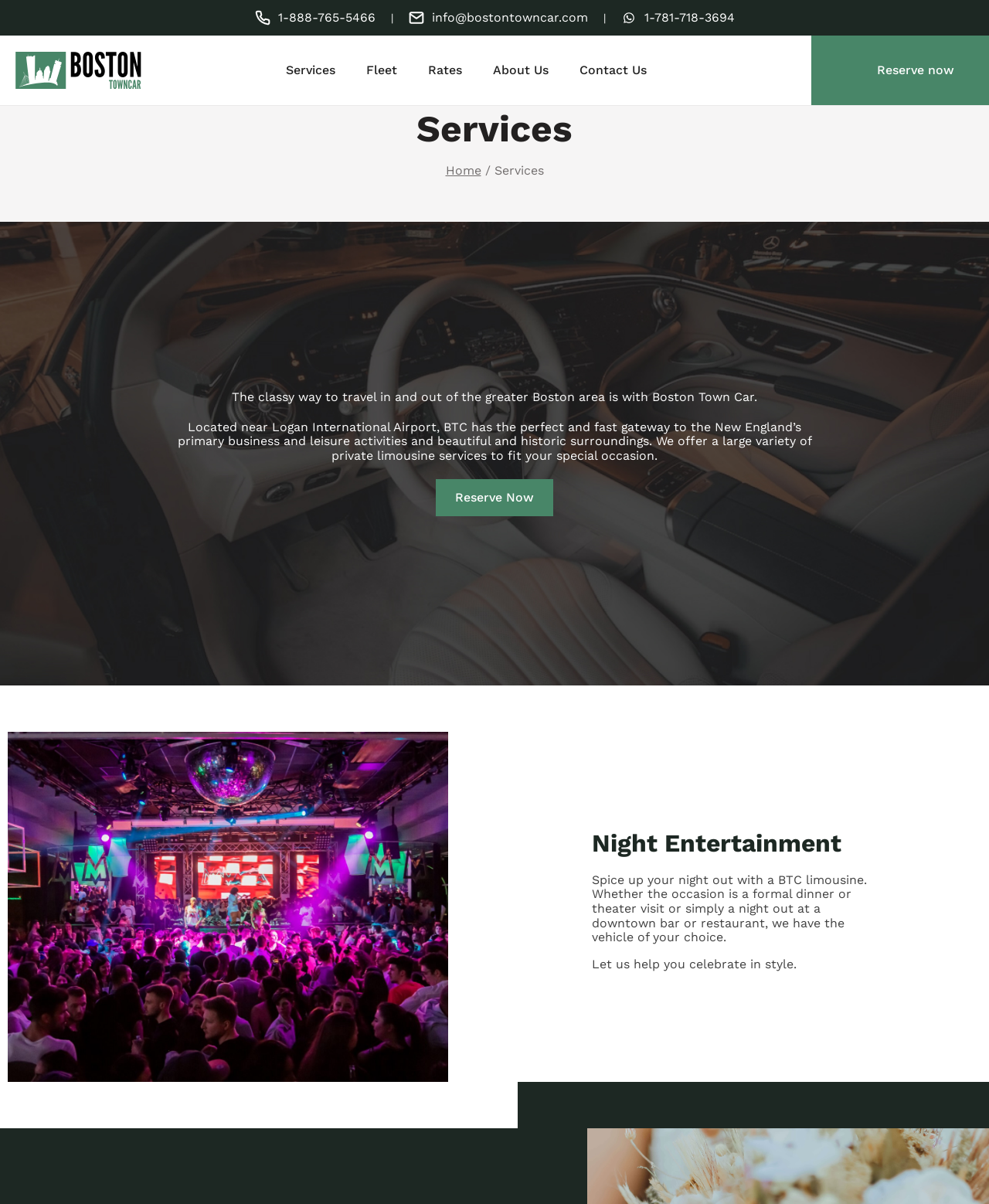What types of services does Boston Town Car offer?
Please provide a detailed and thorough answer to the question.

I inferred this by reading the static text element that says 'We offer a large variety of private limousine services to fit your special occasion.' which suggests that Boston Town Car provides private limousine services.